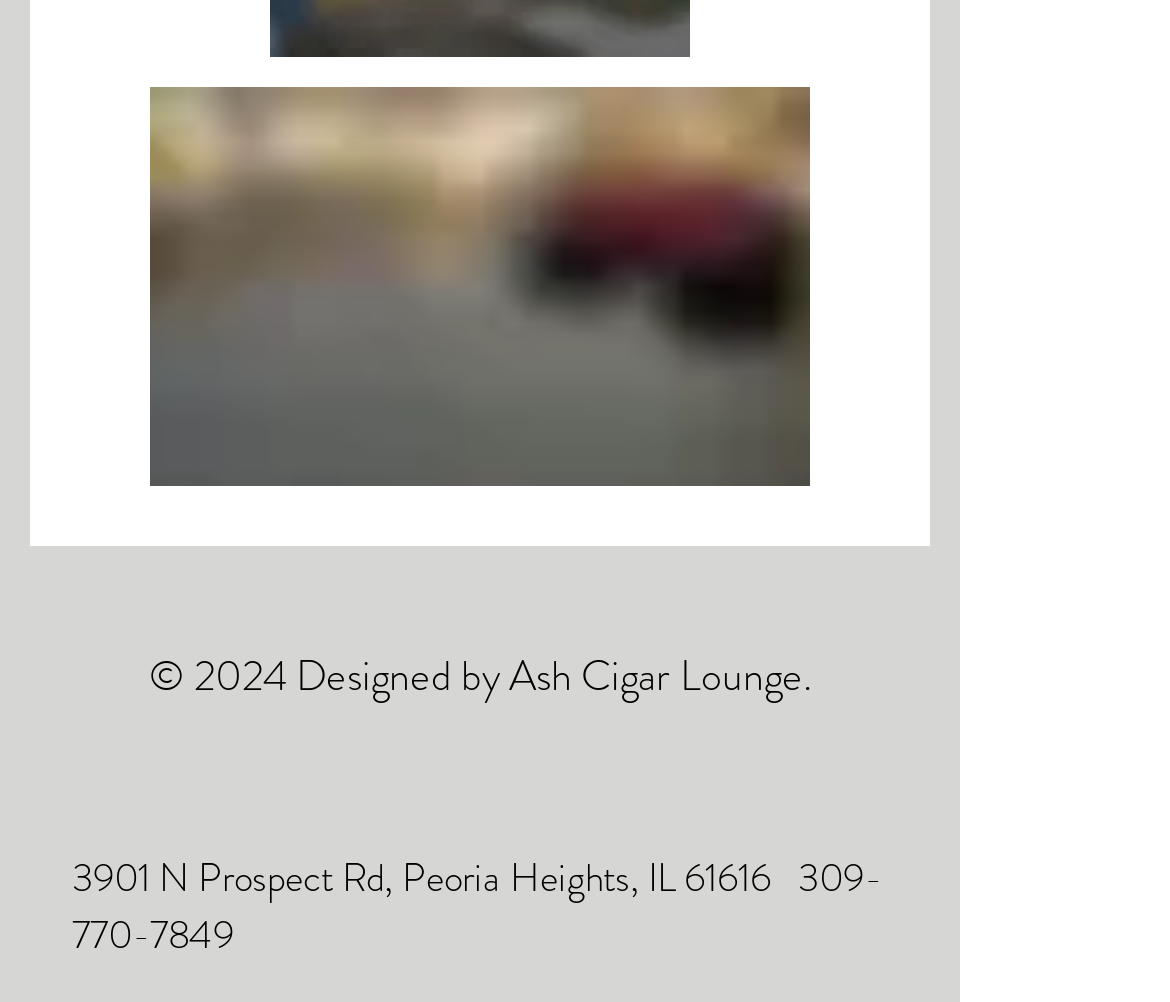What social media platforms are linked on the website?
Use the image to answer the question with a single word or phrase.

Facebook, Instagram